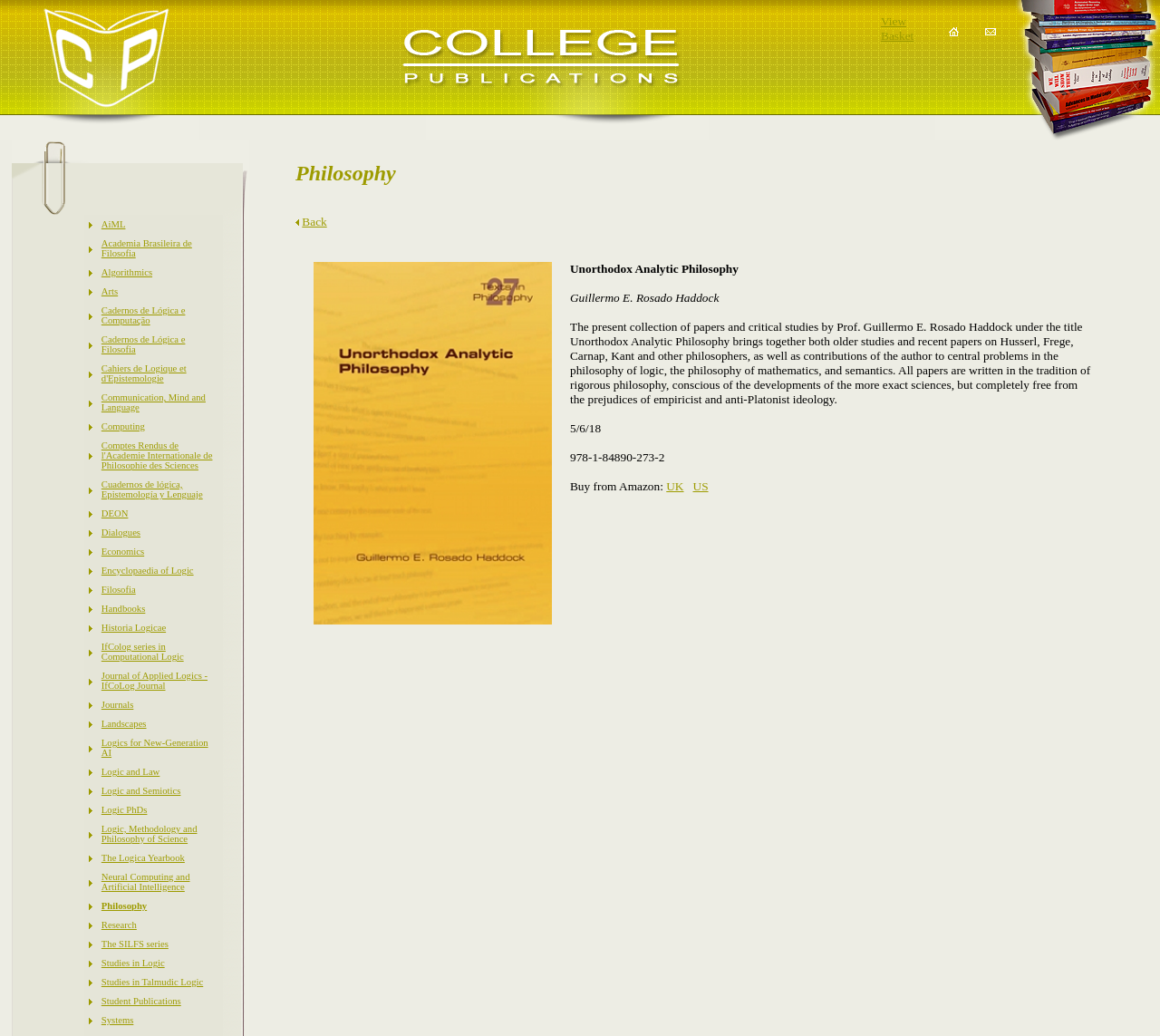Elaborate on the webpage's design and content in a detailed caption.

The webpage is titled "College Publications - Philosophy" and has a logo and title at the top left corner. To the right of the logo and title, there are links to "View Basket", "Homepage", and "Contact page". 

Below the top section, there is a table with multiple rows, each containing a series of images and links to various publications. The publications are arranged in a grid-like structure, with each row containing multiple columns. There are 7 rows in total, each with 2 columns. The publications include "AiML", "Academia Brasileira de Filosofia", "Algorithmics", "Arts", "Cadernos de Lógica e Computação", "Cadernos de Lógica e Filosofia", "Cahiers de Logique et d'Epistemologie", and "Communication, Mind and Language". Each publication has an accompanying image and link.